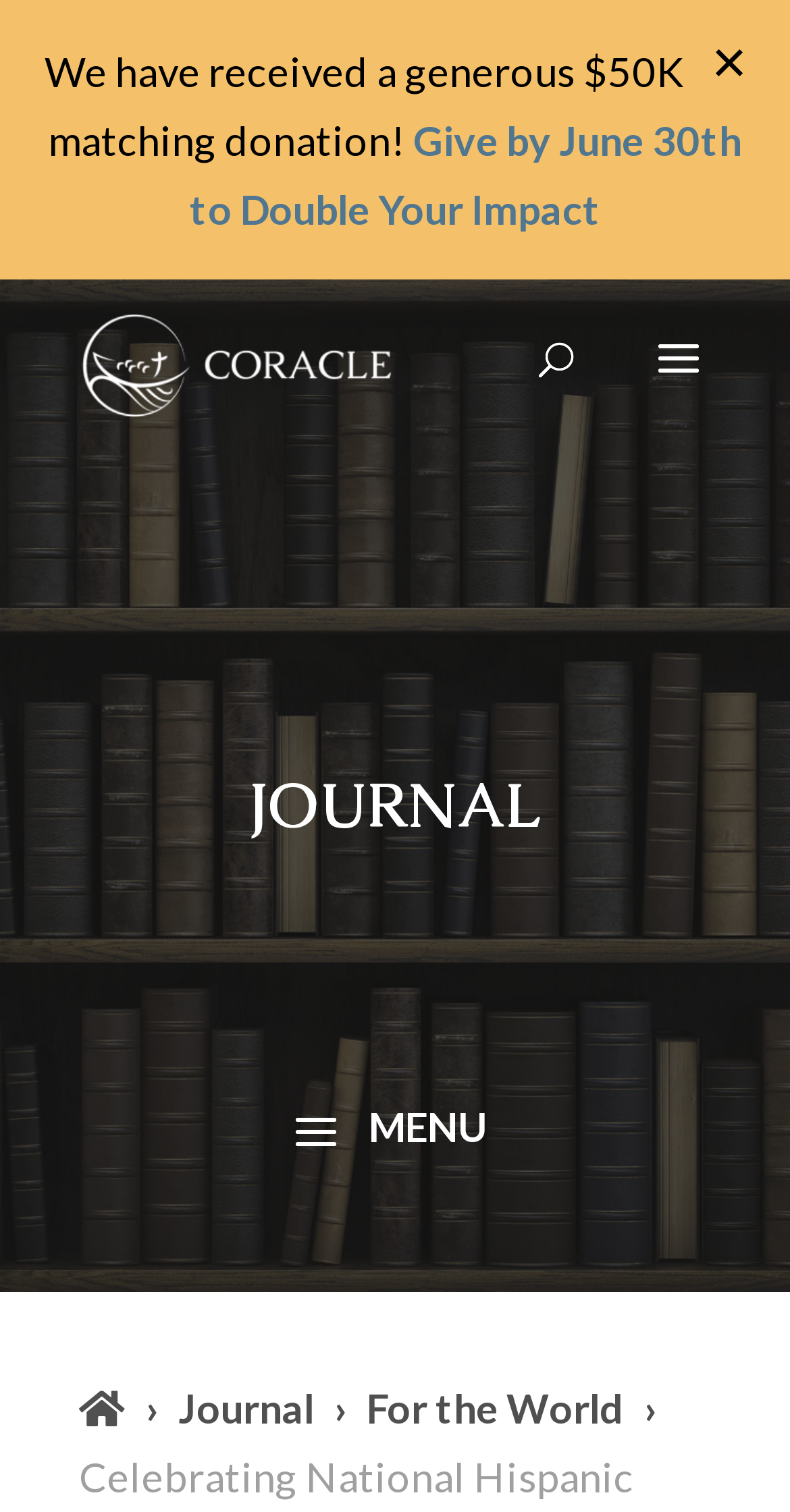What is the current journal section?
Based on the visual information, provide a detailed and comprehensive answer.

The current journal section can be determined by looking at the heading element on the webpage, which has the text 'JOURNAL'.